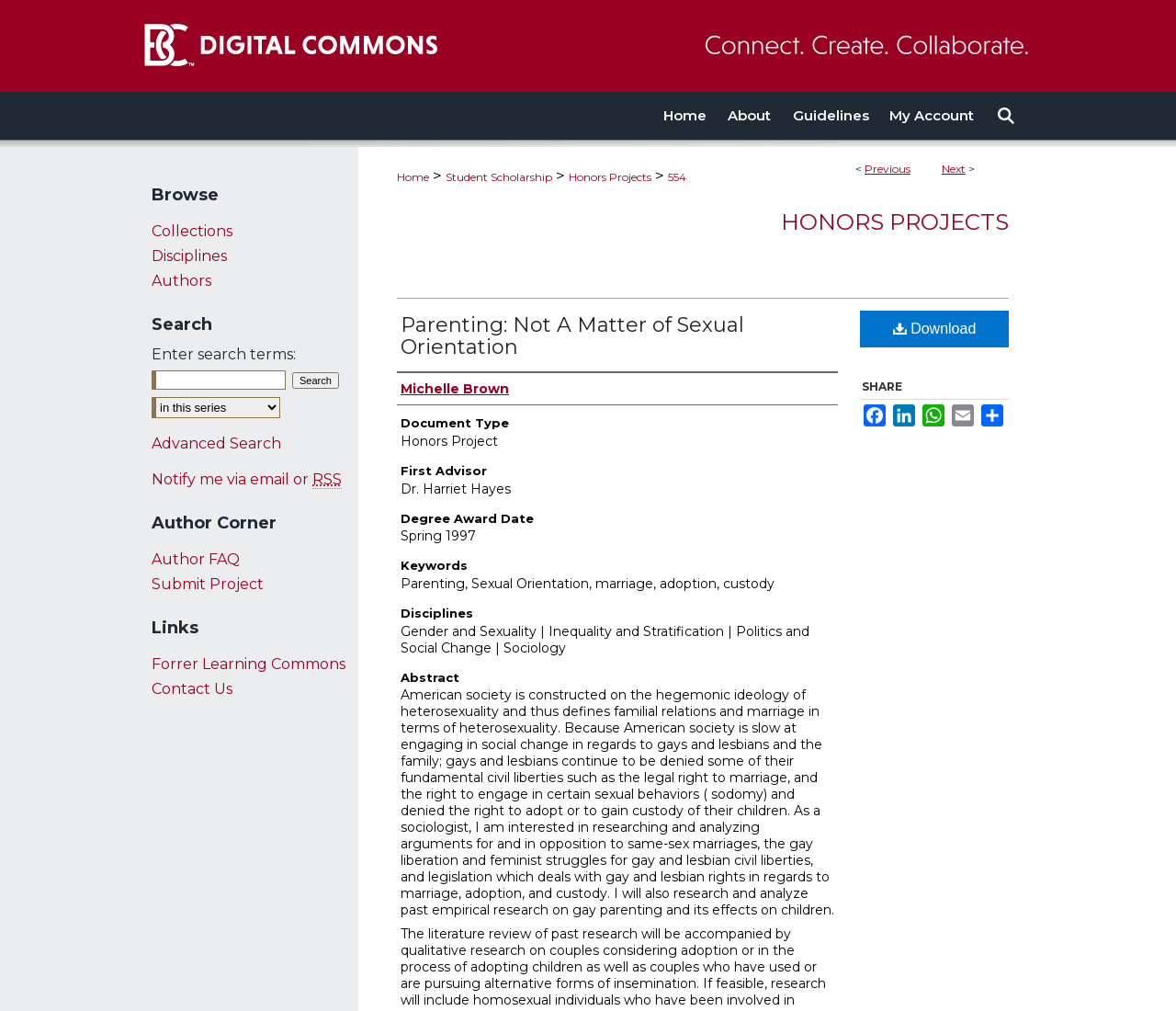What is the purpose of the 'SHARE' button?
Your answer should be a single word or phrase derived from the screenshot.

To share the honors project